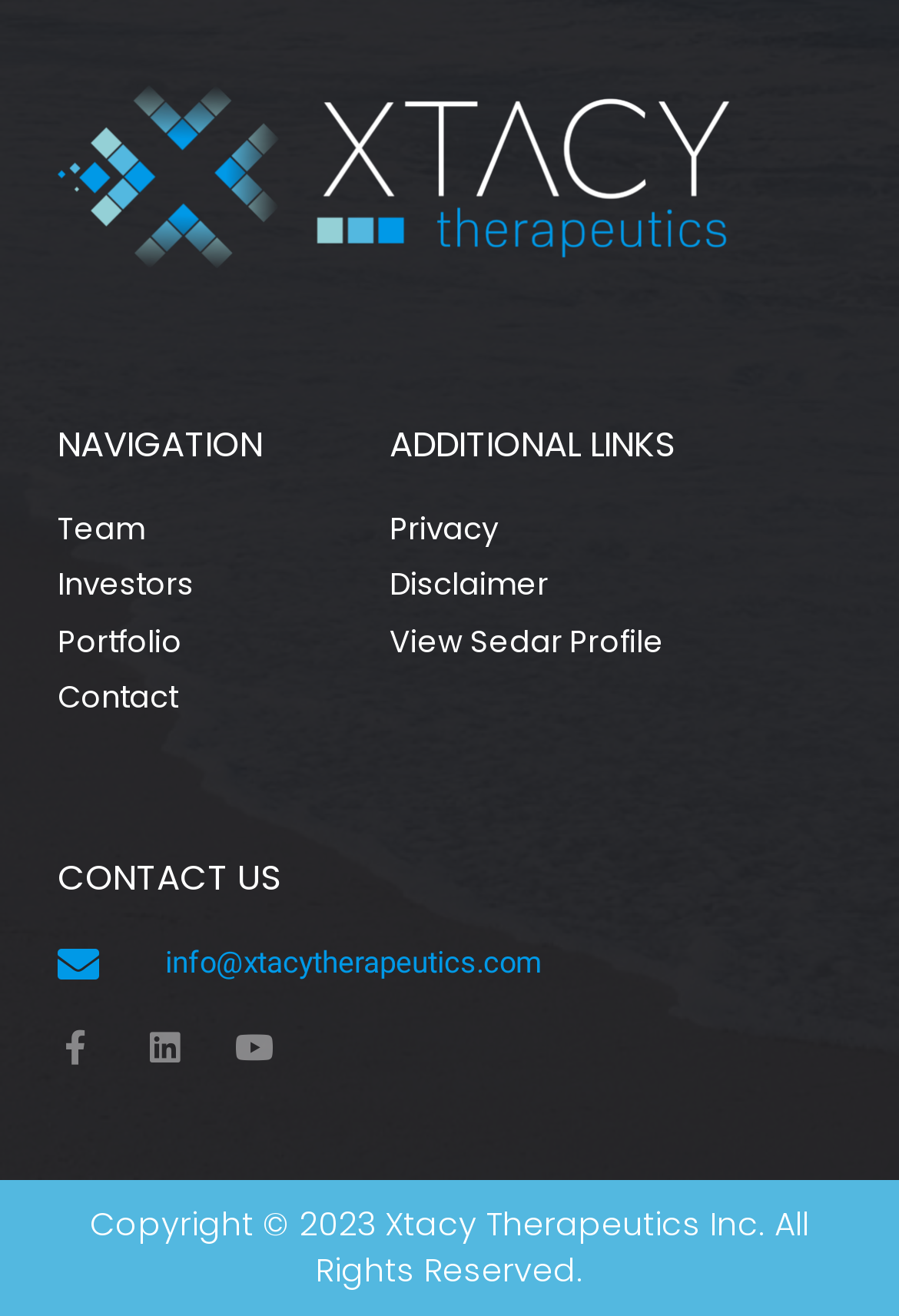Please specify the bounding box coordinates in the format (top-left x, top-left y, bottom-right x, bottom-right y), with all values as floating point numbers between 0 and 1. Identify the bounding box of the UI element described by: View Sedar Profile

[0.433, 0.471, 0.844, 0.505]